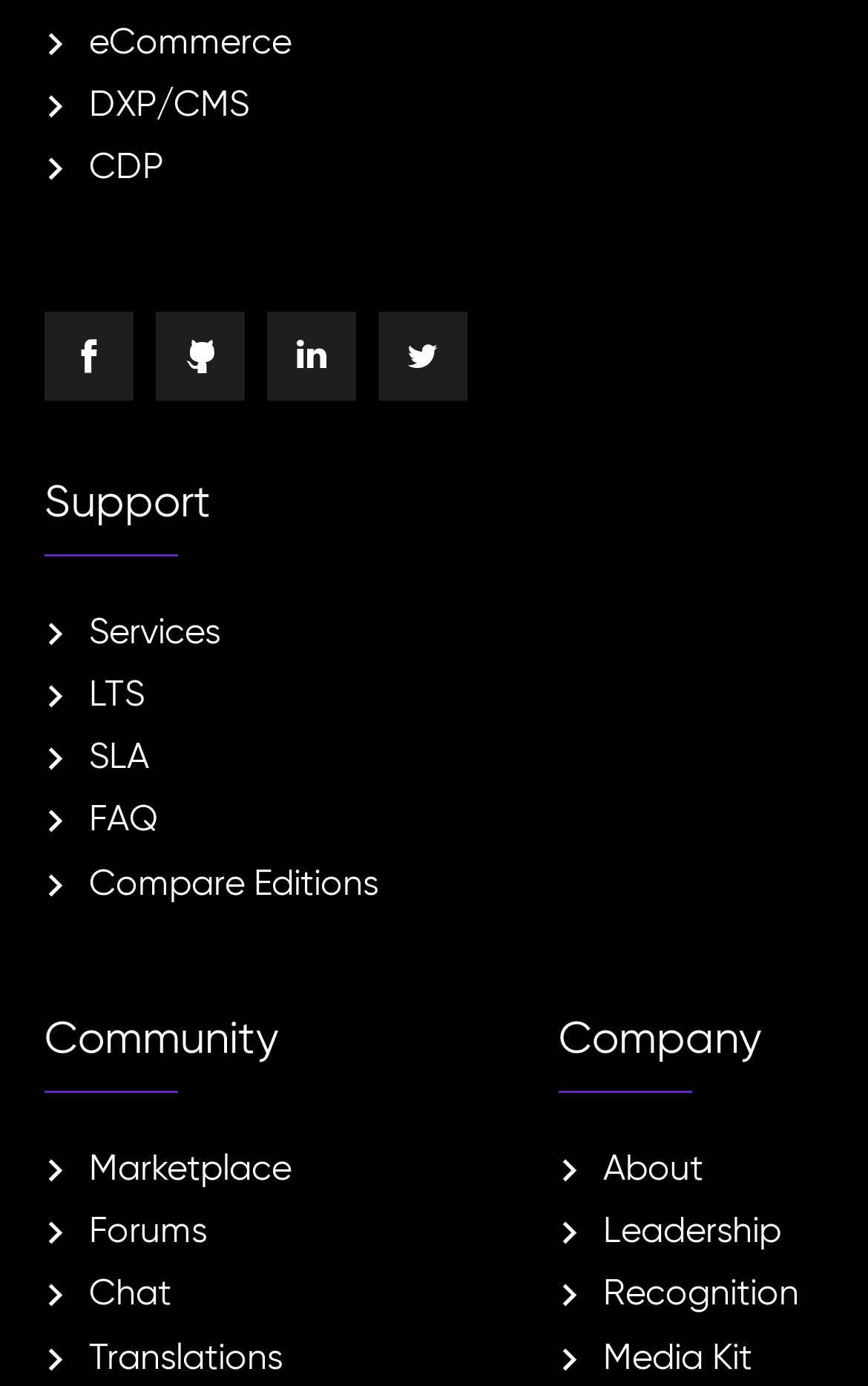Identify the bounding box for the UI element described as: "Media Kit". Ensure the coordinates are four float numbers between 0 and 1, formatted as [left, top, right, bottom].

[0.695, 0.963, 0.867, 0.995]